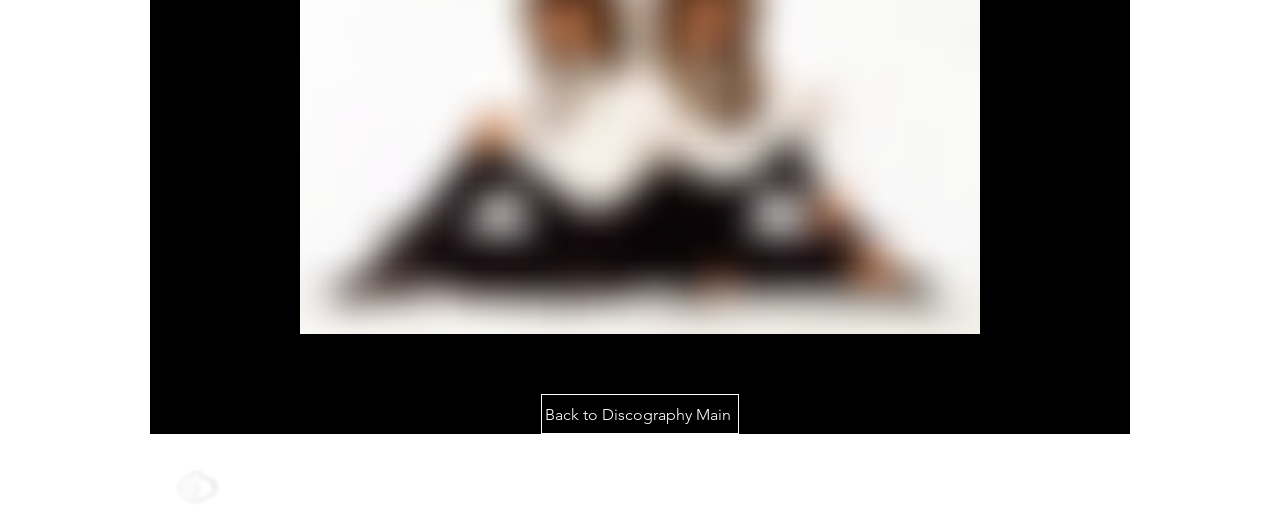What is the function of the 'Social Bar' list?
Can you provide an in-depth and detailed response to the question?

The 'Social Bar' list appears to be a collection of social media links, allowing users to access the website's or associated entity's social media profiles. The list is located at the bottom of the page and contains four links to different social media platforms.